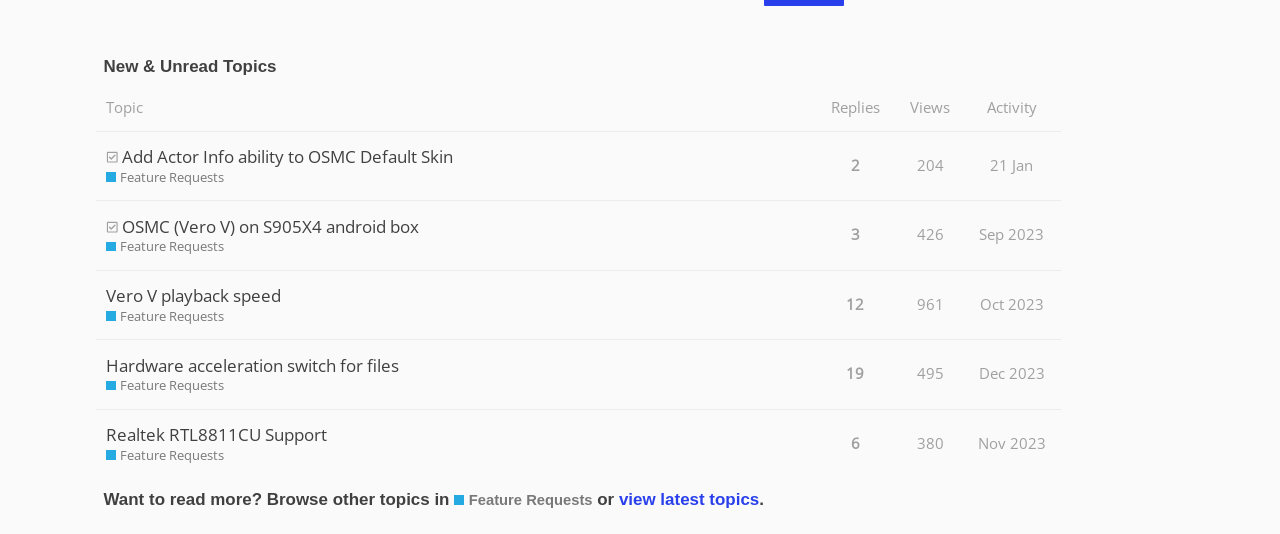Please identify the bounding box coordinates of the clickable element to fulfill the following instruction: "View topic 'Realtek RTL8811CU Support'". The coordinates should be four float numbers between 0 and 1, i.e., [left, top, right, bottom].

[0.075, 0.766, 0.639, 0.895]